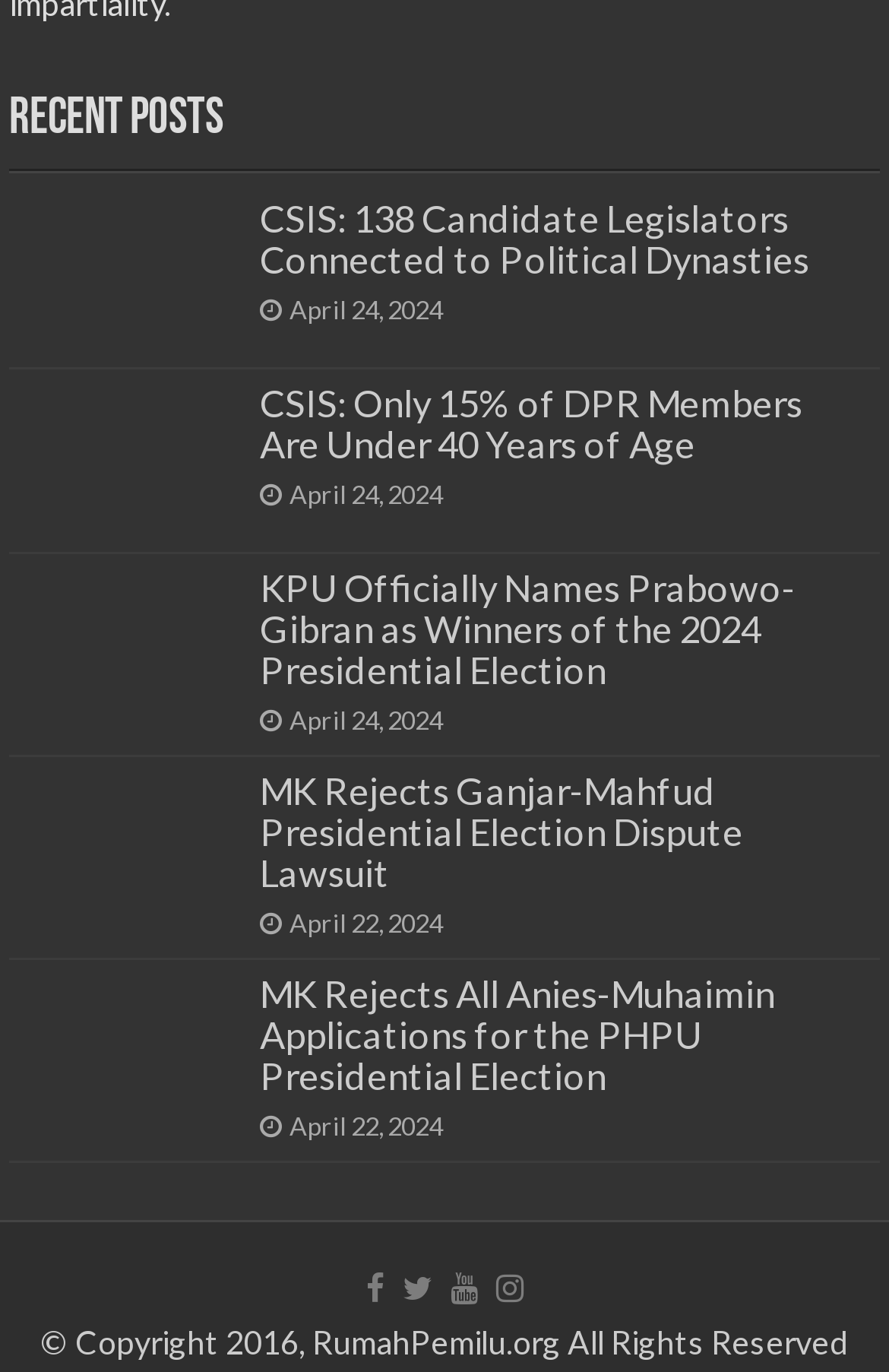Using the element description title="Youtube", predict the bounding box coordinates for the UI element. Provide the coordinates in (top-left x, top-left y, bottom-right x, bottom-right y) format with values ranging from 0 to 1.

[0.501, 0.92, 0.542, 0.96]